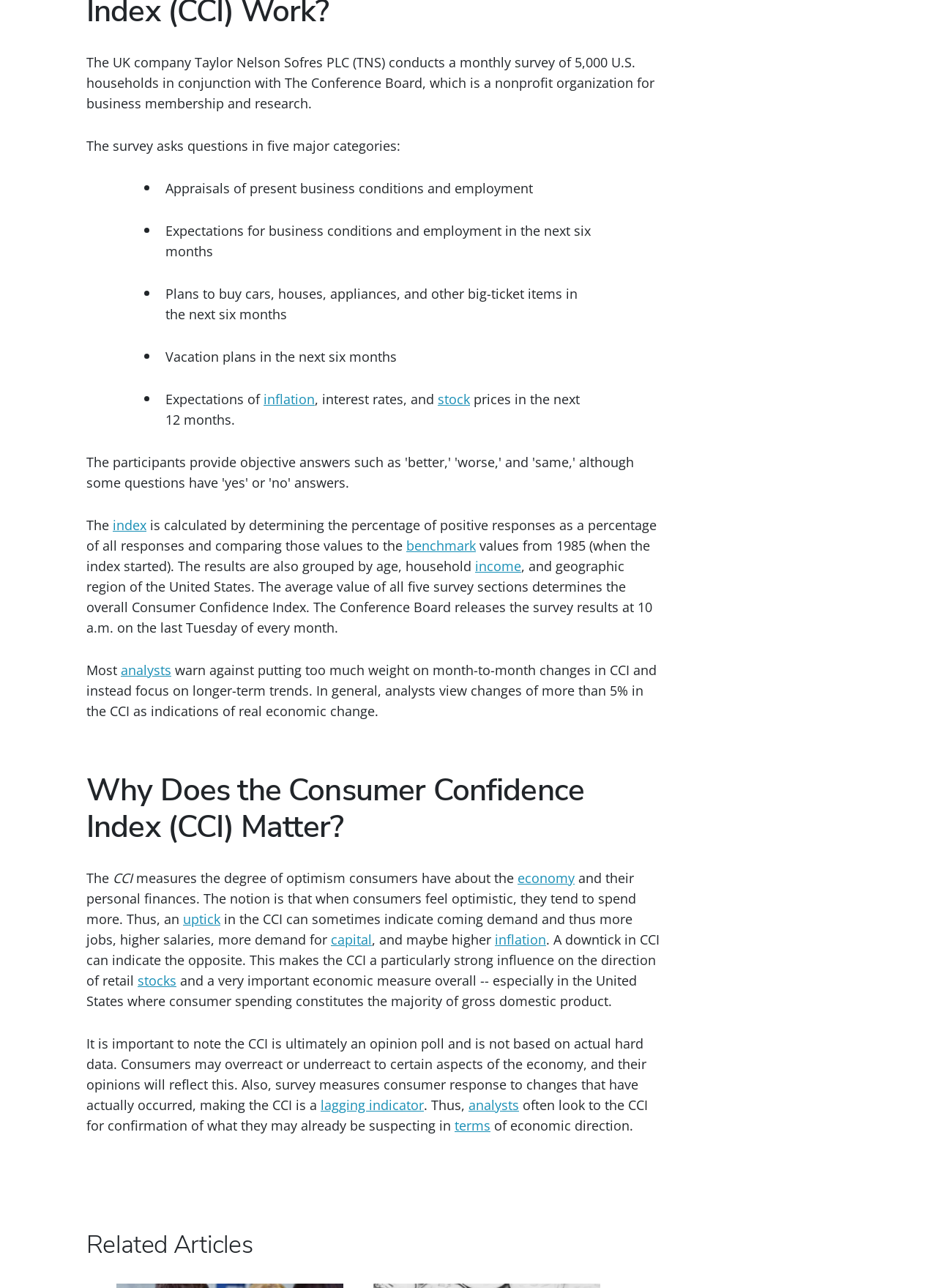Please find the bounding box coordinates for the clickable element needed to perform this instruction: "Click the link 'analysts'".

[0.129, 0.513, 0.183, 0.527]